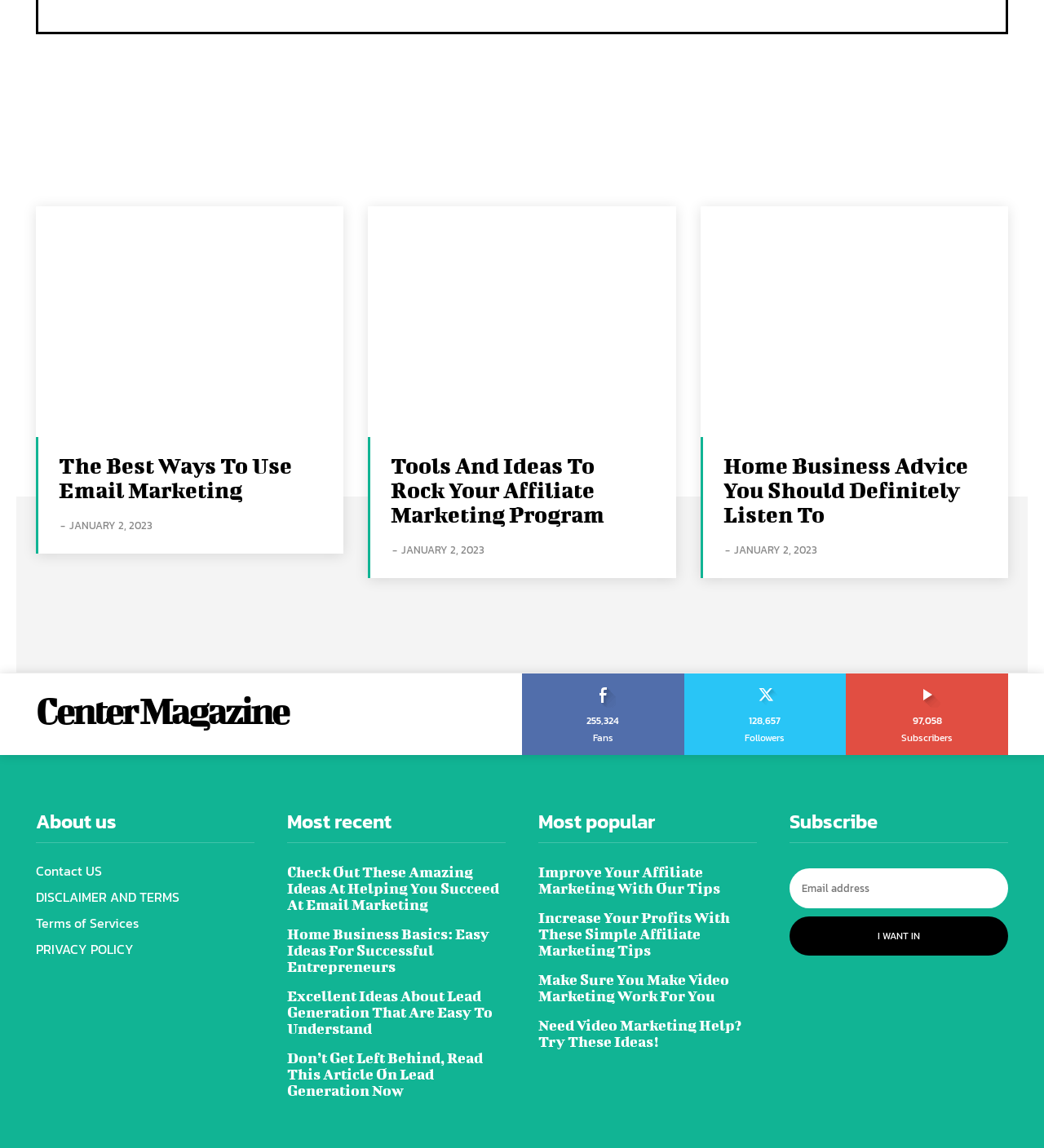What is the purpose of this webpage?
Based on the image, provide your answer in one word or phrase.

Blog or article website